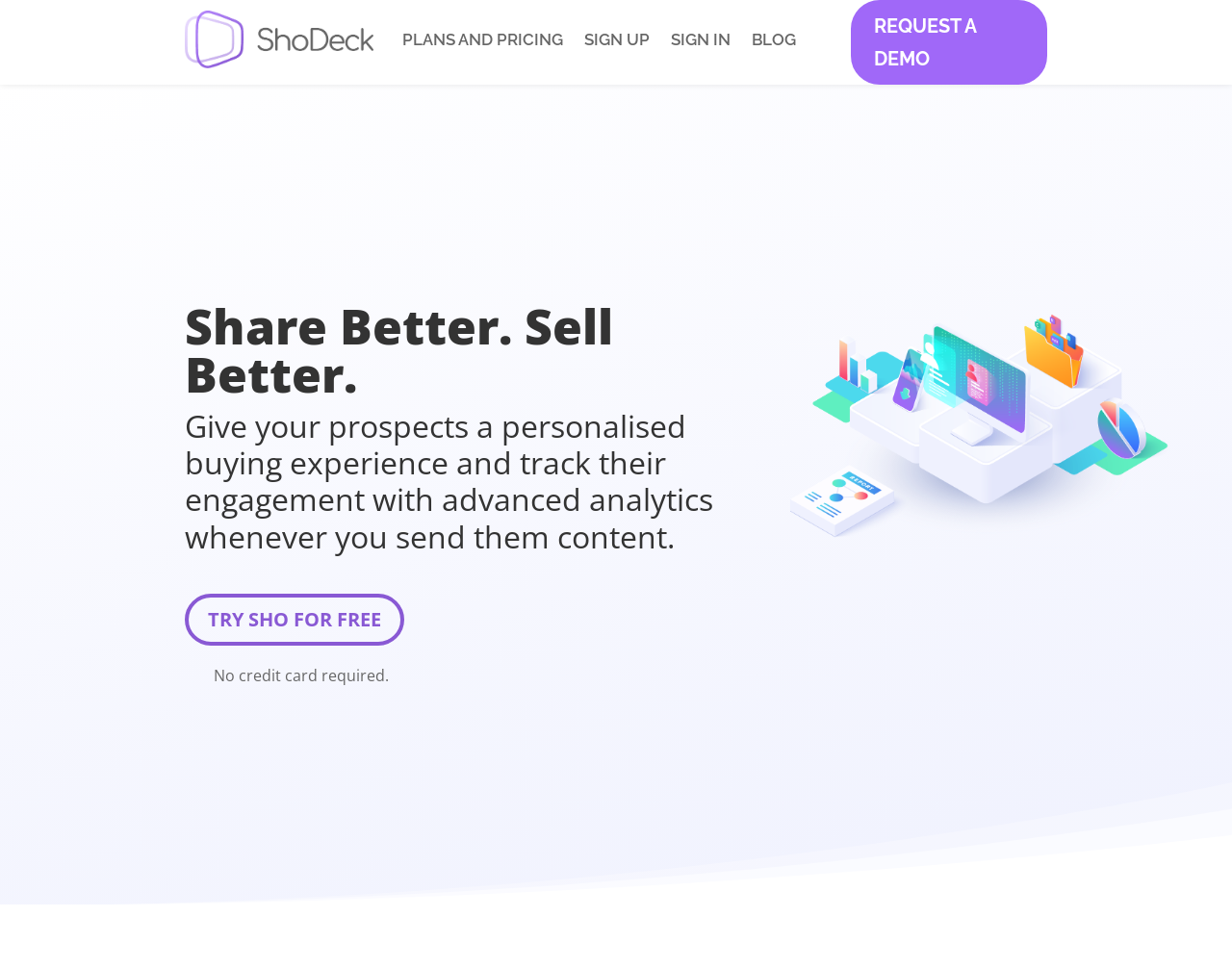Answer the following query with a single word or phrase:
What is the benefit of using ShoDeck for sales?

Personalized buying experience